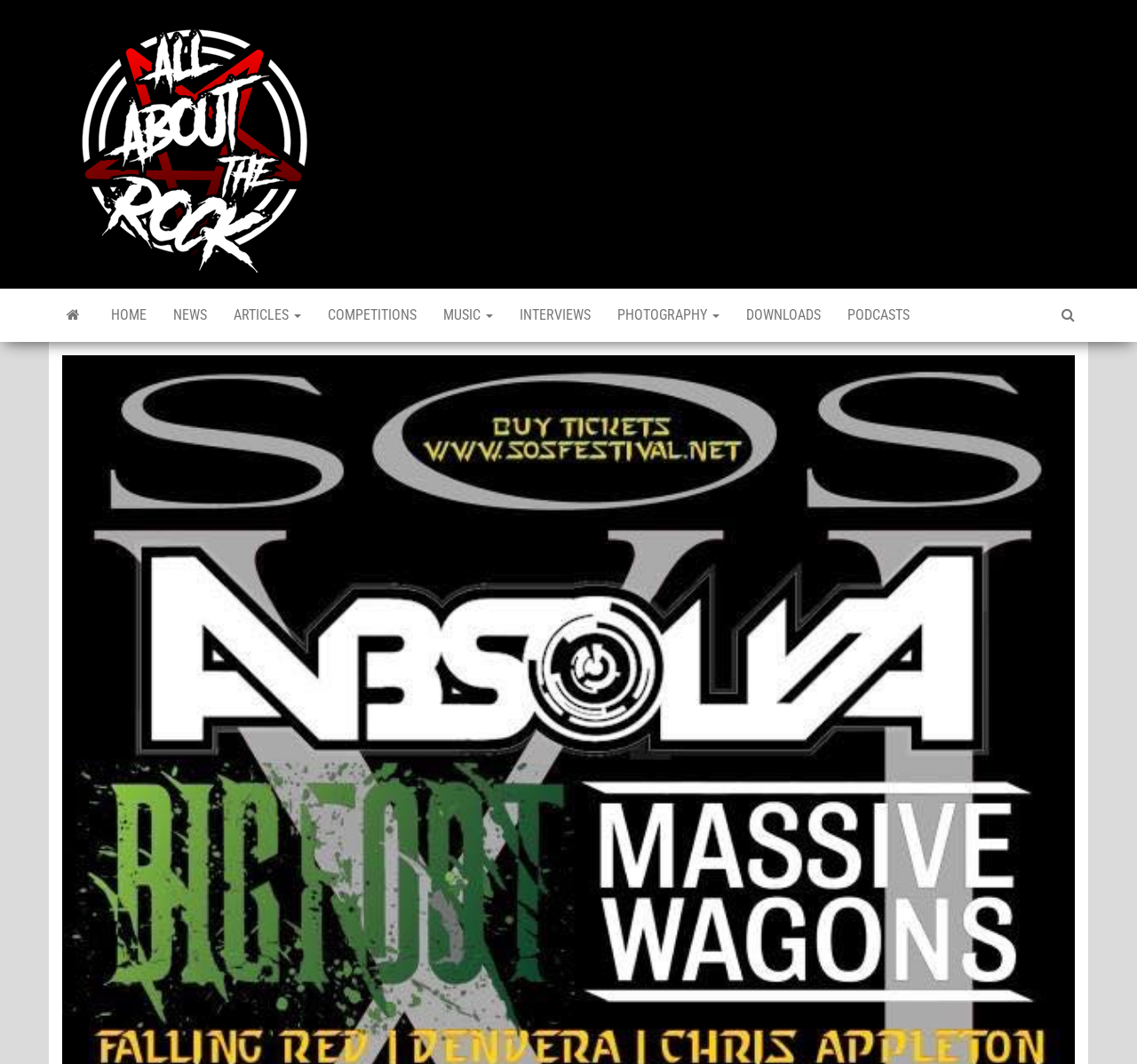Can you give a detailed response to the following question using the information from the image? What is the icon represented by ''?

The Unicode character '' represents a search icon, which is commonly used in webpages to indicate a search function. In this webpage, it is likely used as a search button.